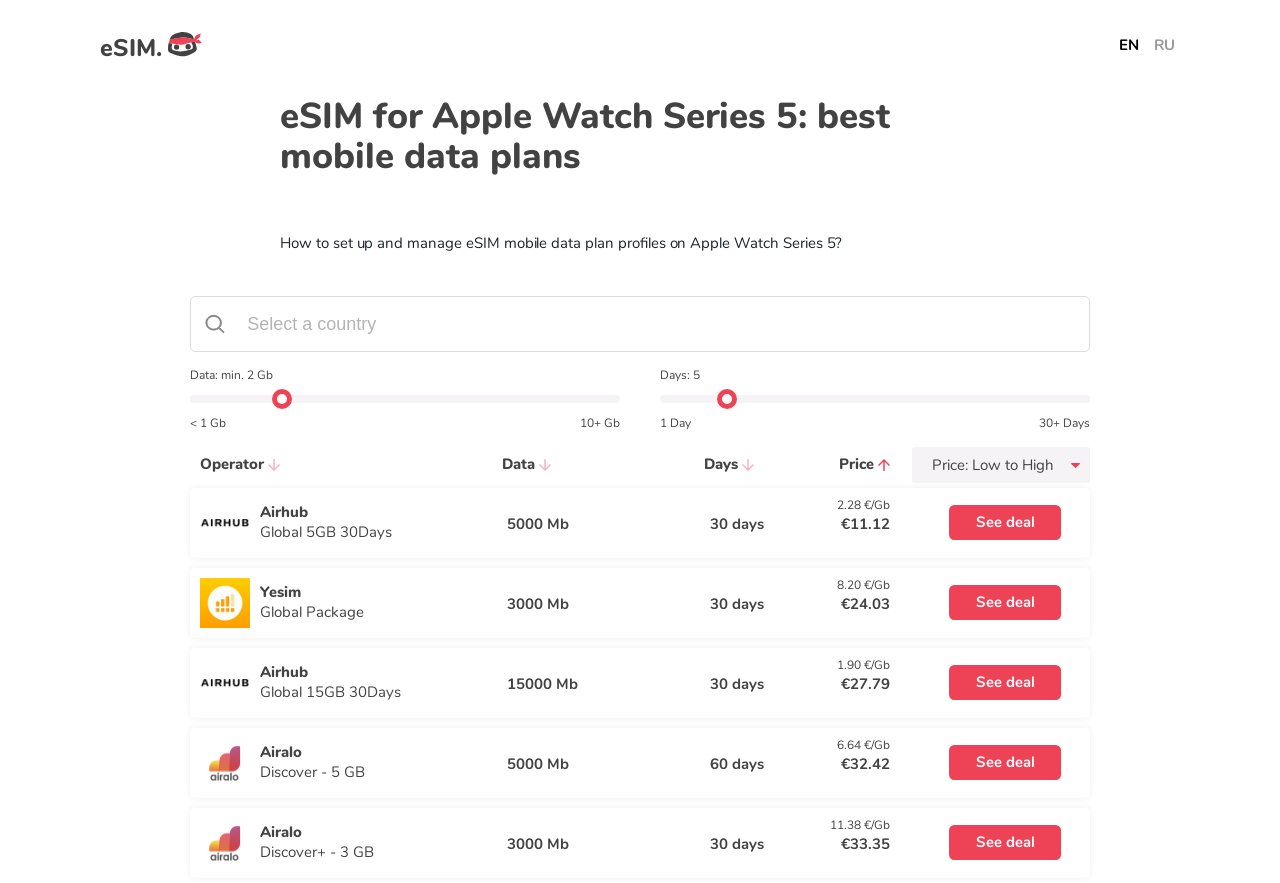What is the minimum data amount that can be selected?
Refer to the screenshot and respond with a concise word or phrase.

2 Gb